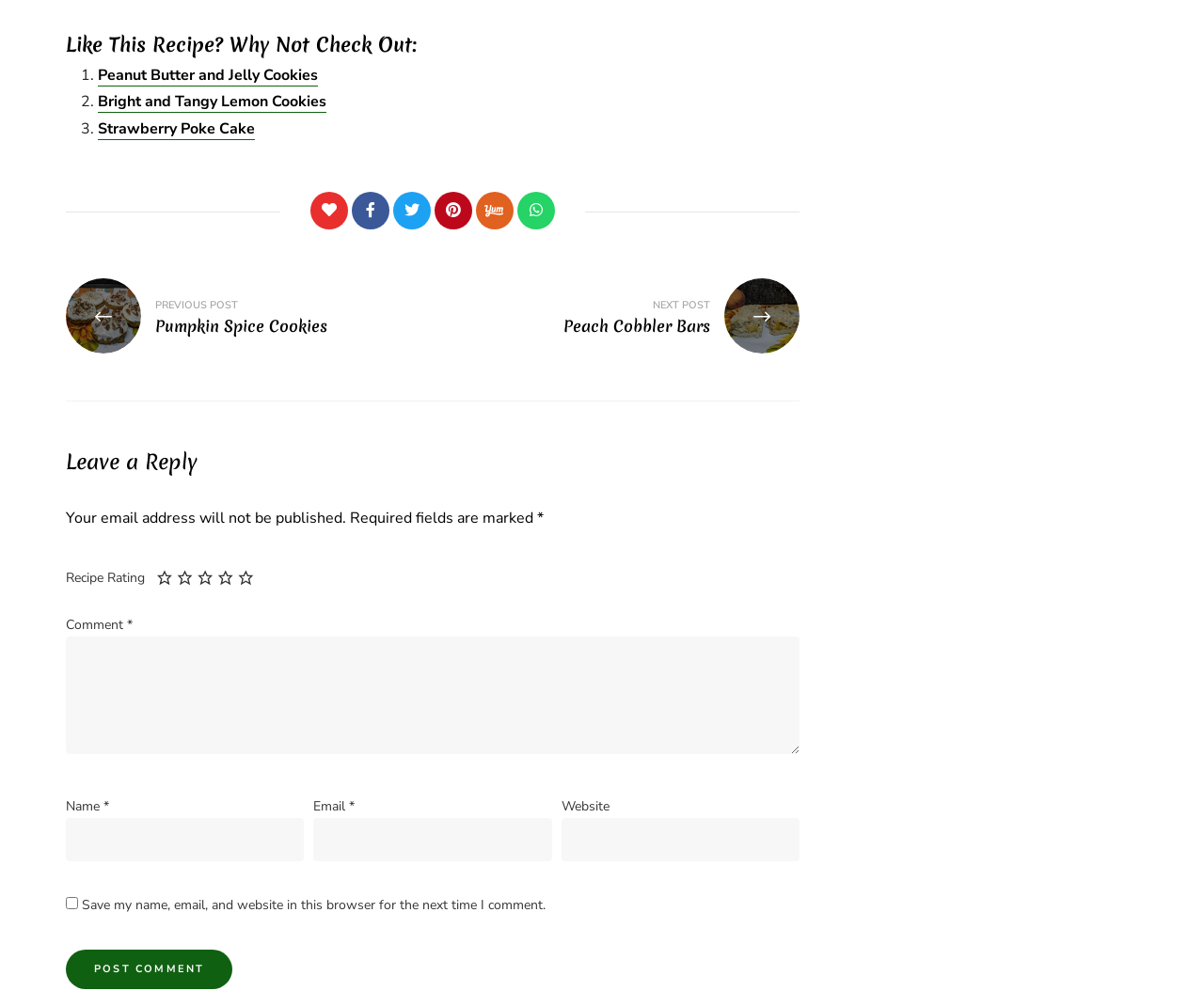Use the information in the screenshot to answer the question comprehensively: What is the required information to leave a comment?

To leave a comment, users are required to provide their name, email address, and a comment. This information is denoted by the required text fields and the asterisk symbol (*) next to each field. The name and email fields are located below the 'Leave a Reply' heading, and the comment field is located below the 'Comment' heading.